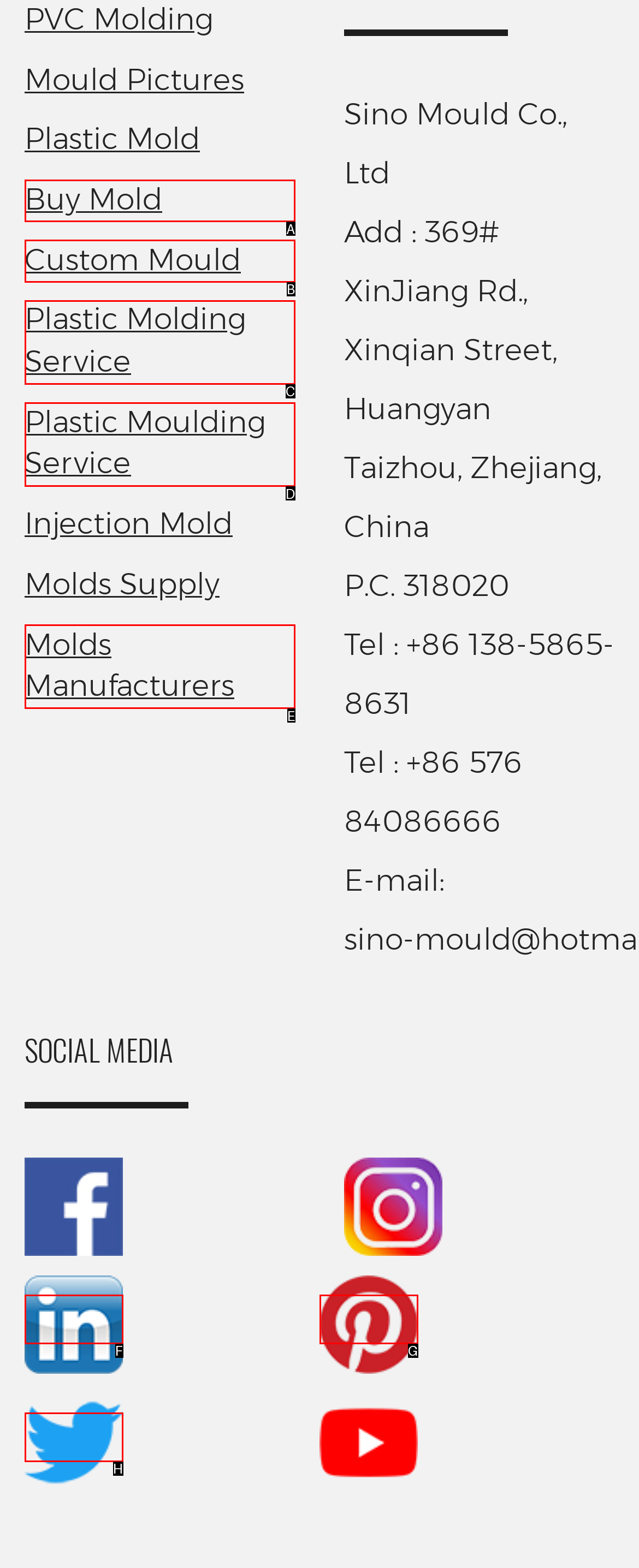Based on the element description: Plastic Molding Service, choose the HTML element that matches best. Provide the letter of your selected option.

C